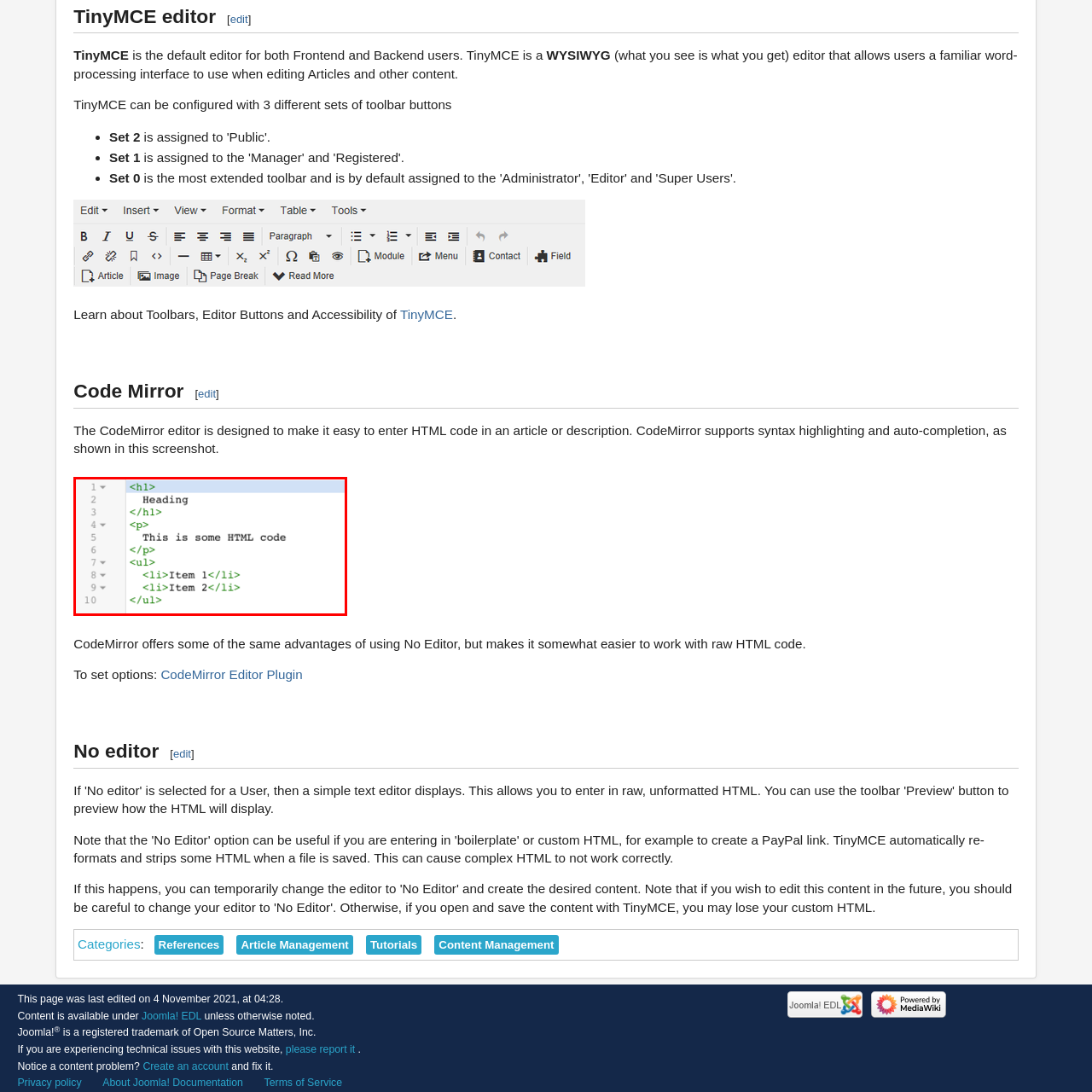Examine the content inside the red boundary in the image and give a detailed response to the following query: How many list items are in the unordered list?

The unordered list `<ul>` has two list items `<li>` with titles 'Item 1' and 'Item 2'.